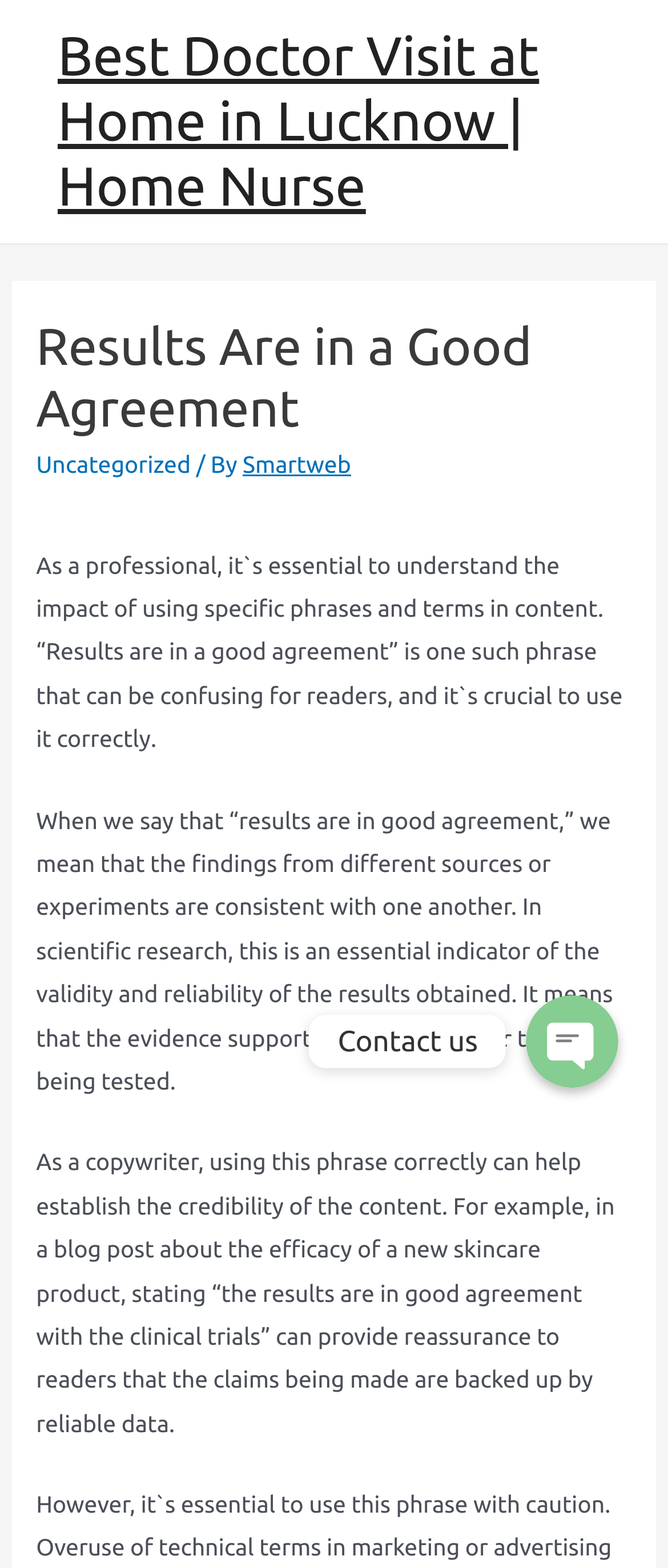Provide an in-depth caption for the elements present on the webpage.

The webpage appears to be a blog post or article discussing the importance of using specific phrases and terms in content, particularly in scientific research. At the top of the page, there is a header section with a title "Results Are in a Good Agreement" and a subtitle "Uncategorized" followed by the author's name "Smartweb". 

Below the header section, there are three paragraphs of text that explain the meaning and significance of the phrase "results are in a good agreement" in scientific research and content writing. The text is positioned on the left side of the page, taking up most of the width.

On the right side of the page, there are three icons or images, each with a link to a different contact method: Phone, WhatsApp, and a third image without a label. These icons are stacked vertically, with the Phone icon at the top, followed by the WhatsApp icon, and then the third image. 

Below the contact icons, there is a "Contact us" text label. The overall layout of the page is simple, with a focus on the main content and a separate section for contact information.